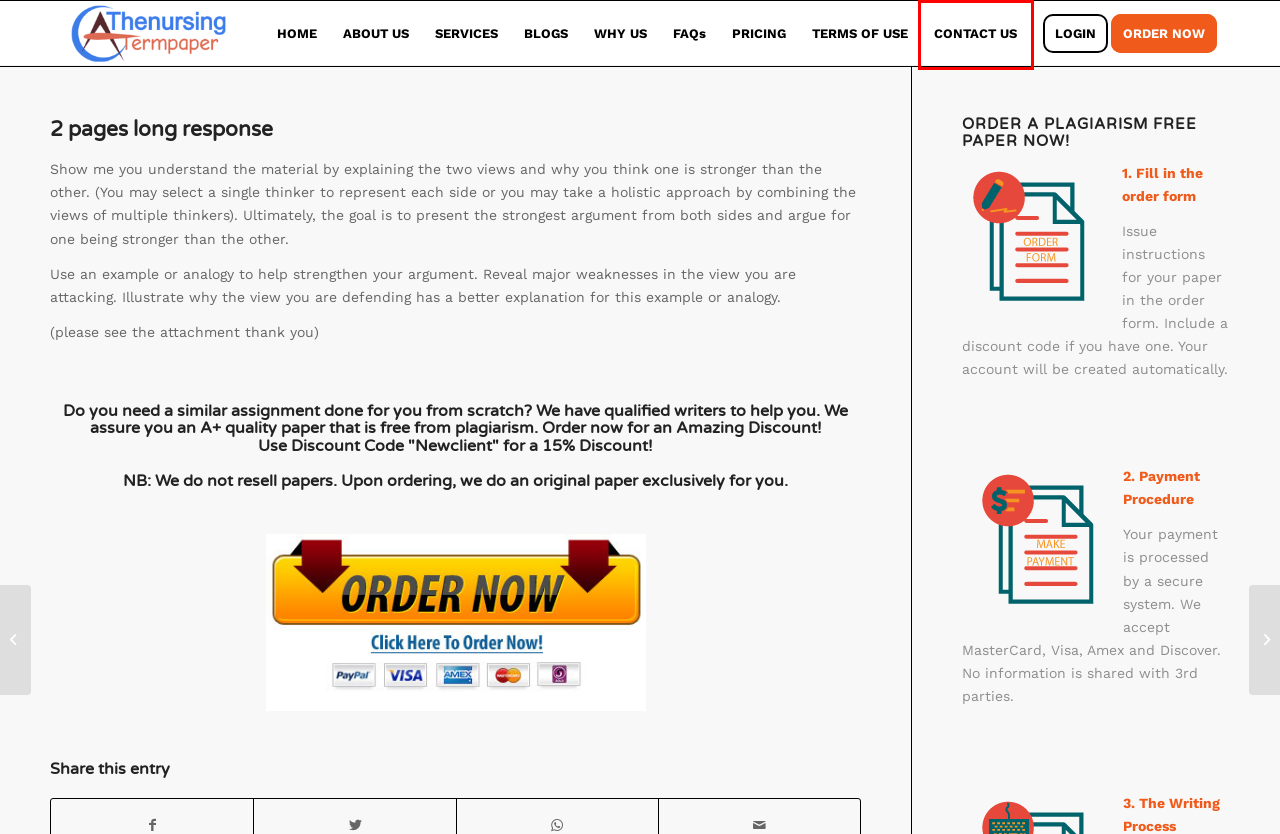Given a webpage screenshot with a red bounding box around a particular element, identify the best description of the new webpage that will appear after clicking on the element inside the red bounding box. Here are the candidates:
A. TERMS OF US - The Nursing TermPaper
B. i want someone to do lab report - The Nursing TermPaper
C. Order_820109 - The Nursing TermPaper
D. Can trigonometry be used to prove the Pythagorean theorem math homework help - The Nursing TermPaper
E. FAQs - The Nursing TermPaper
F. Nursing Term Paper - The Nursing TermPaper
G. CONTACT US - The Nursing TermPaper
H. Writing Services - The Nursing TermPaper

G